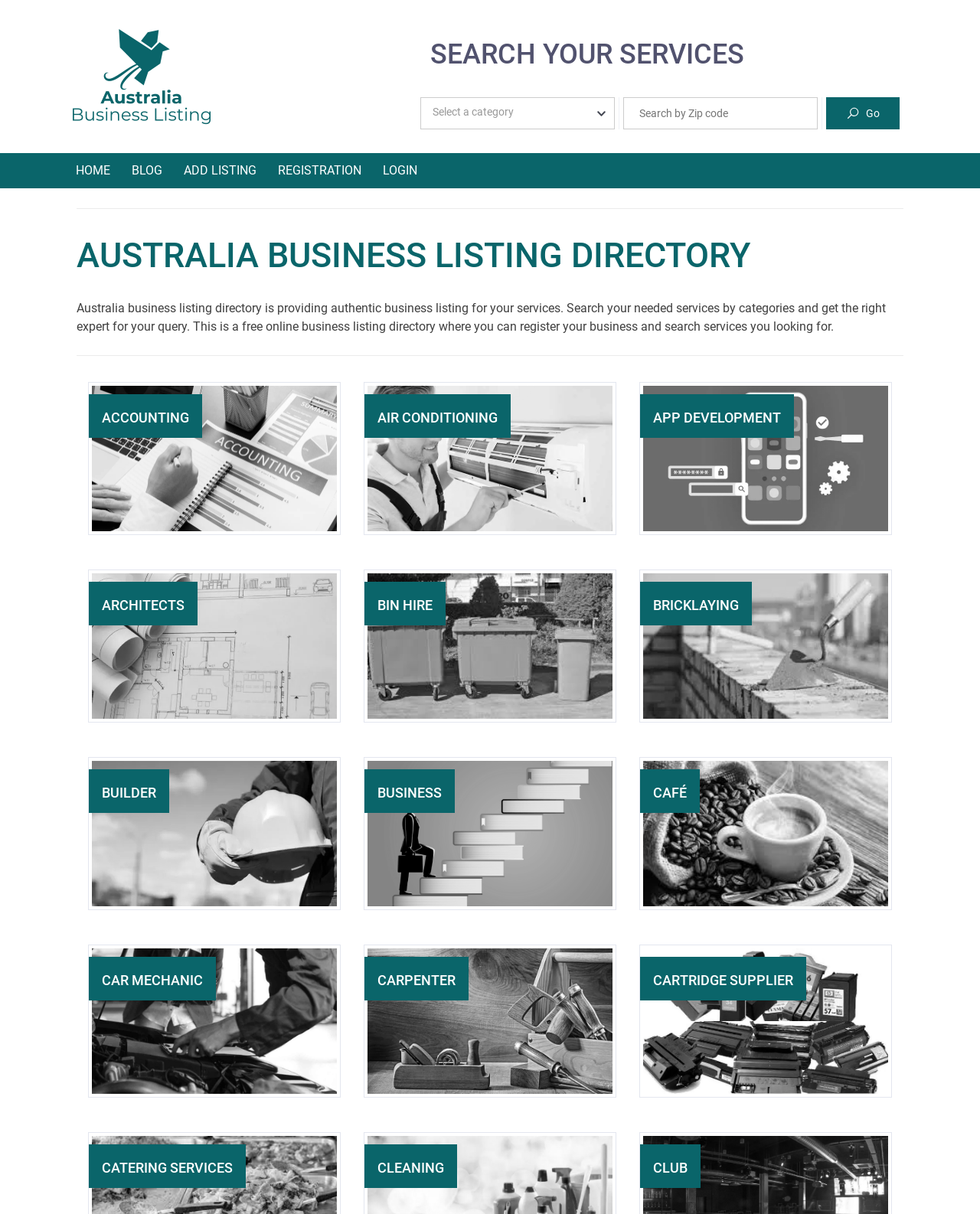Please examine the image and answer the question with a detailed explanation:
What is the function of the 'Go' button?

The 'Go' button is likely used to initiate a search based on the input in the 'Search by Zip code' textbox or the selected category from the combobox.